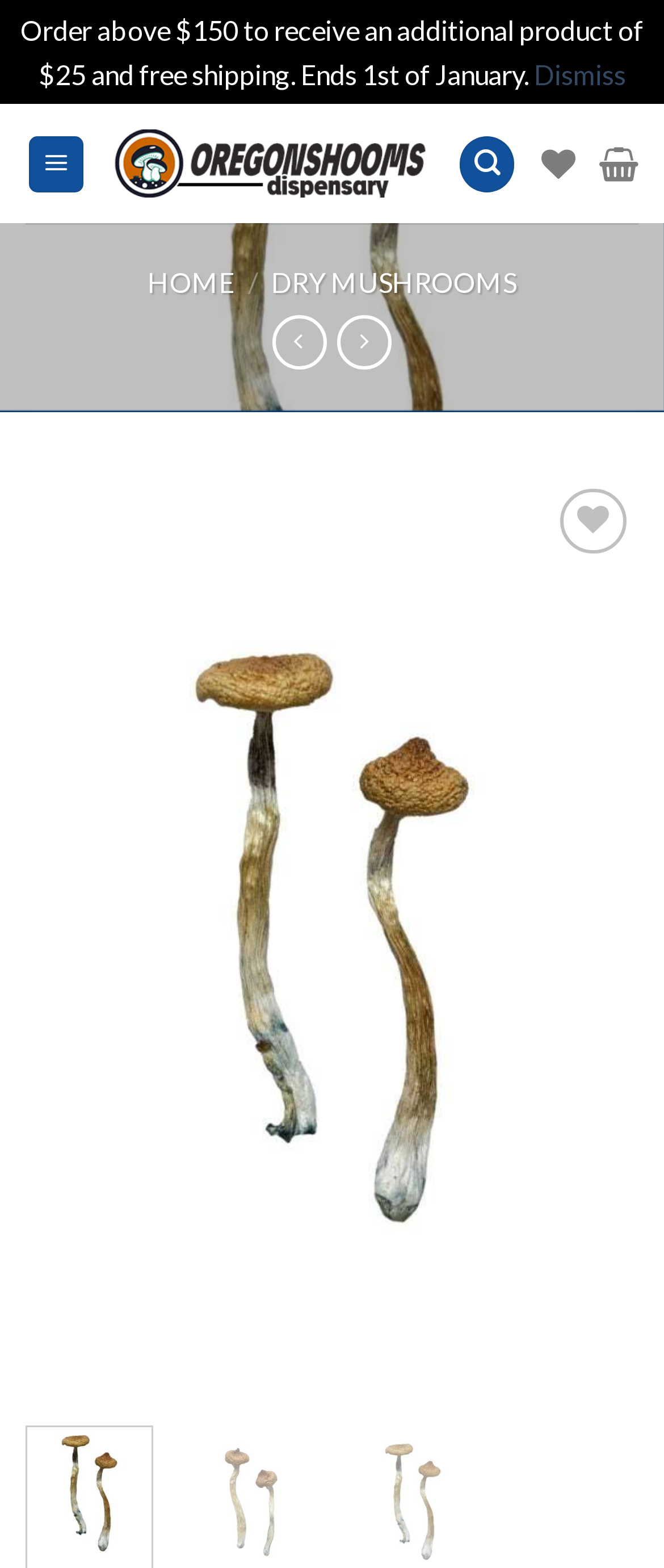Determine the bounding box coordinates of the target area to click to execute the following instruction: "Add to wishlist."

[0.813, 0.365, 0.936, 0.405]